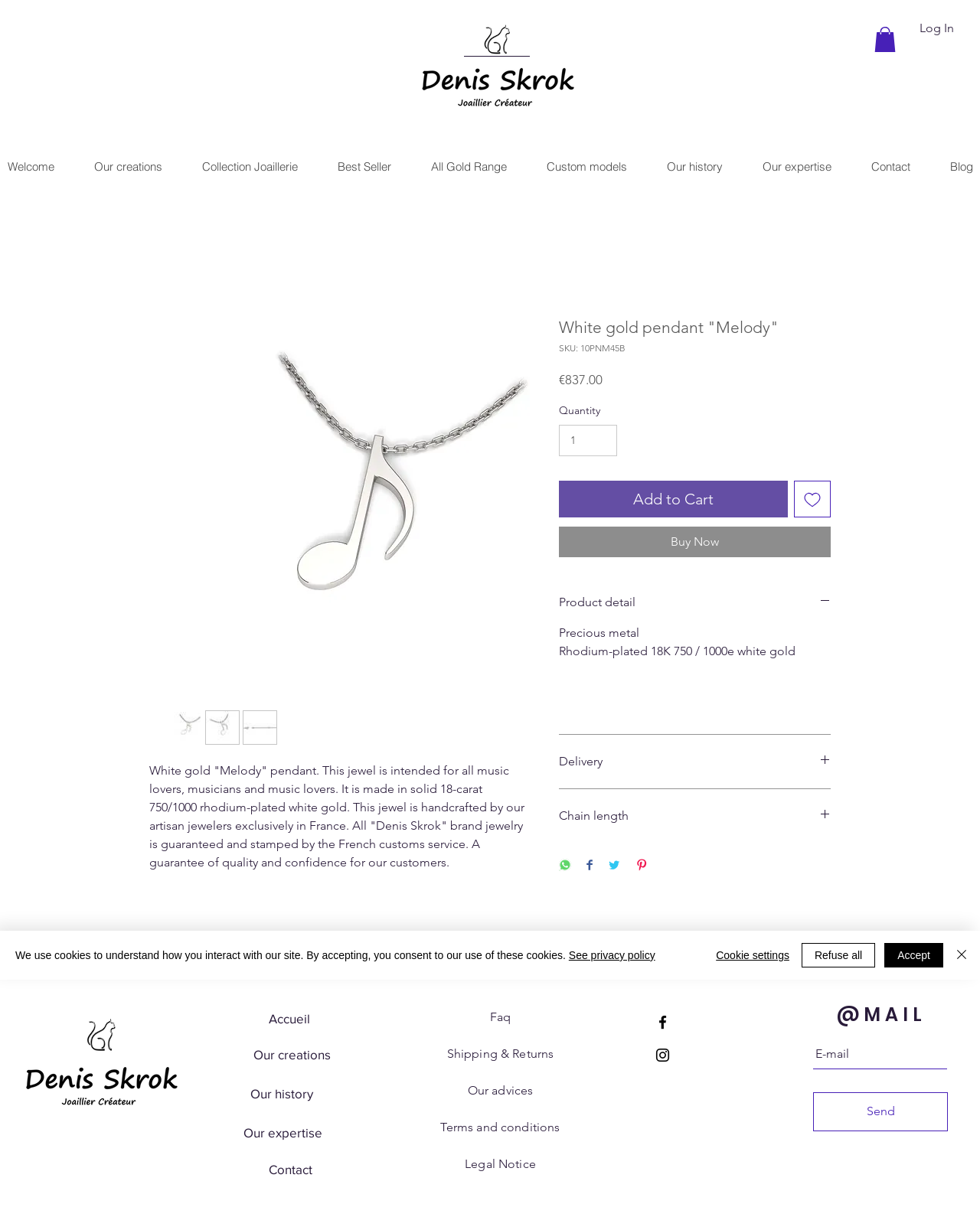Please provide the bounding box coordinates in the format (top-left x, top-left y, bottom-right x, bottom-right y). Remember, all values are floating point numbers between 0 and 1. What is the bounding box coordinate of the region described as: actuallydisabled

None